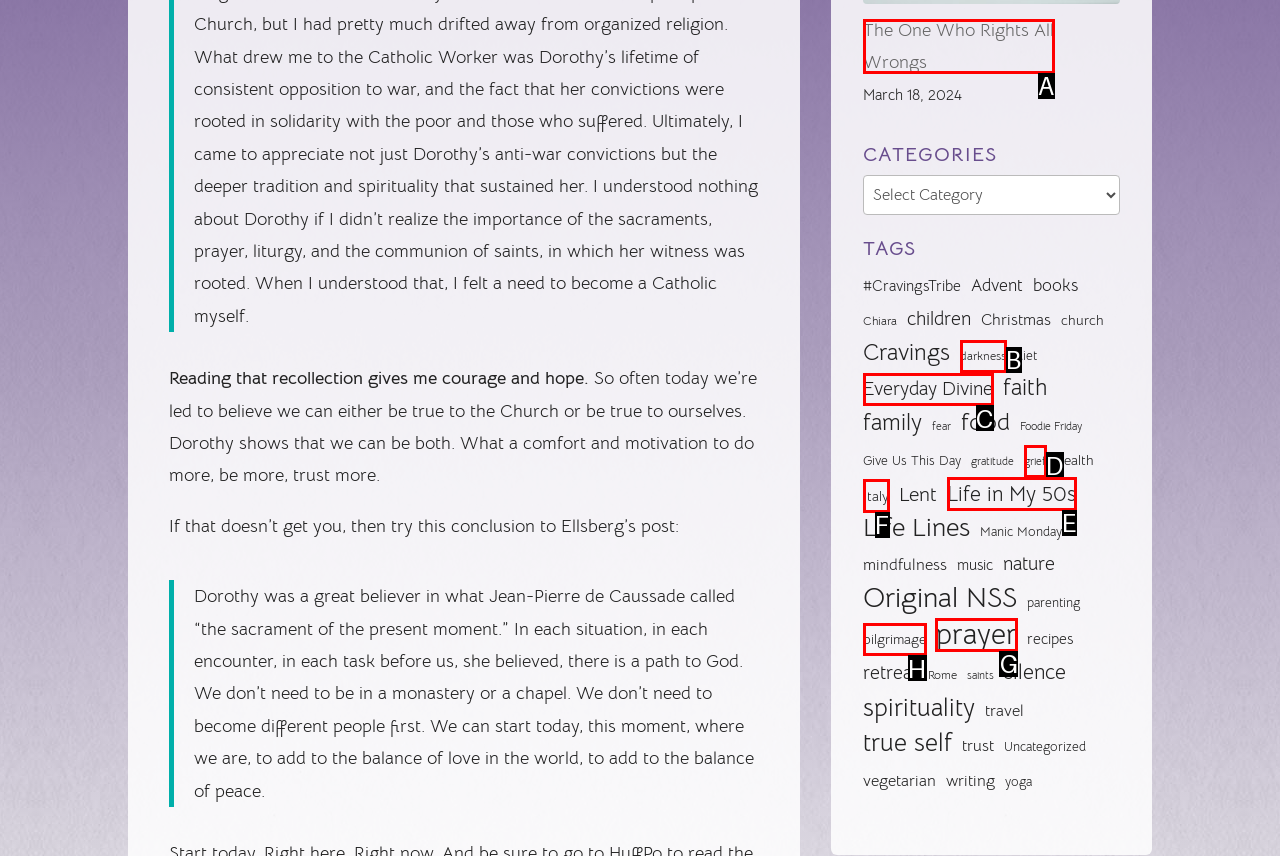Which UI element should be clicked to perform the following task: Visit the UK Space Agency website? Answer with the corresponding letter from the choices.

None